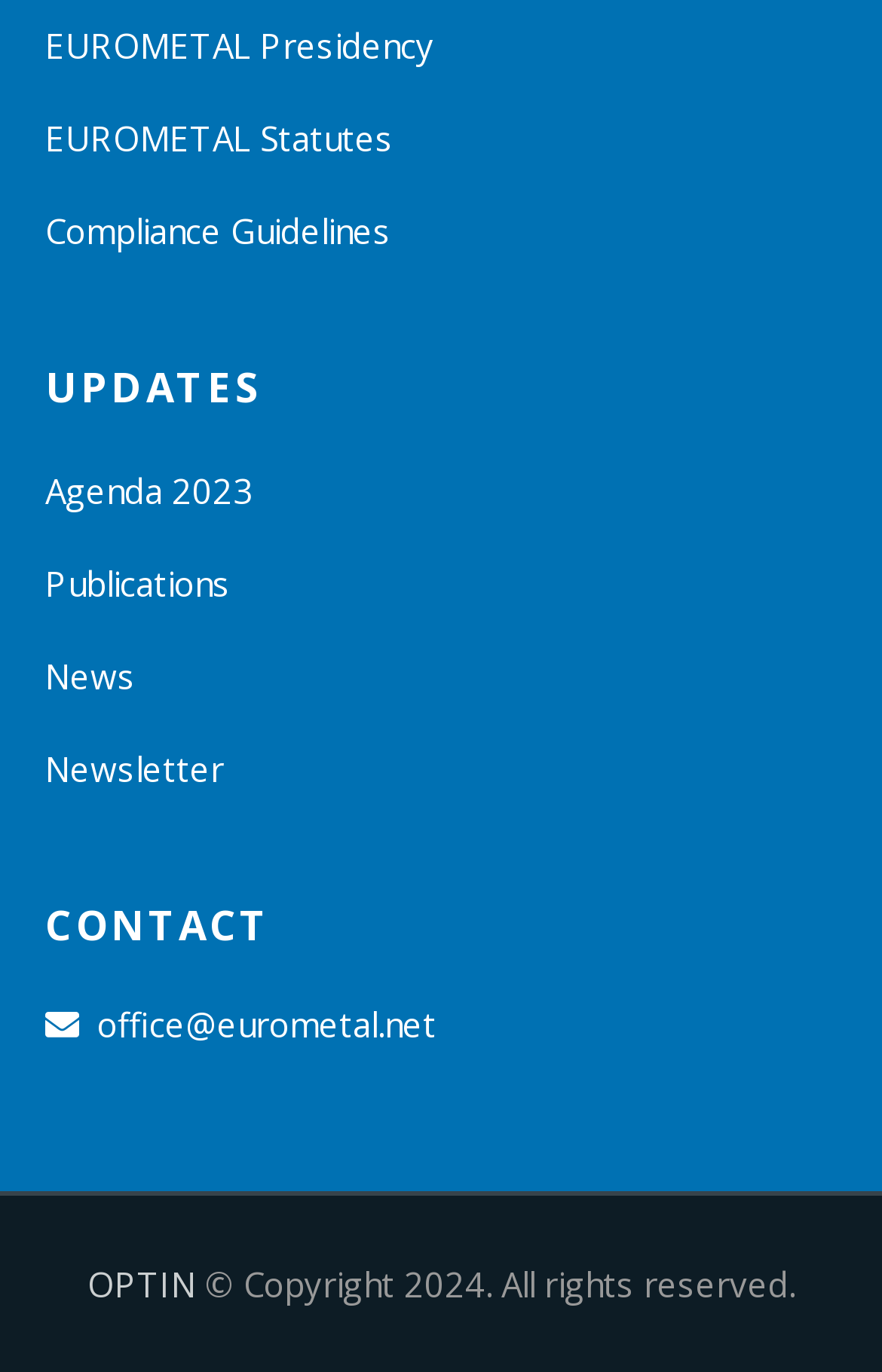What is the first update listed?
Answer the question based on the image using a single word or a brief phrase.

Agenda 2023